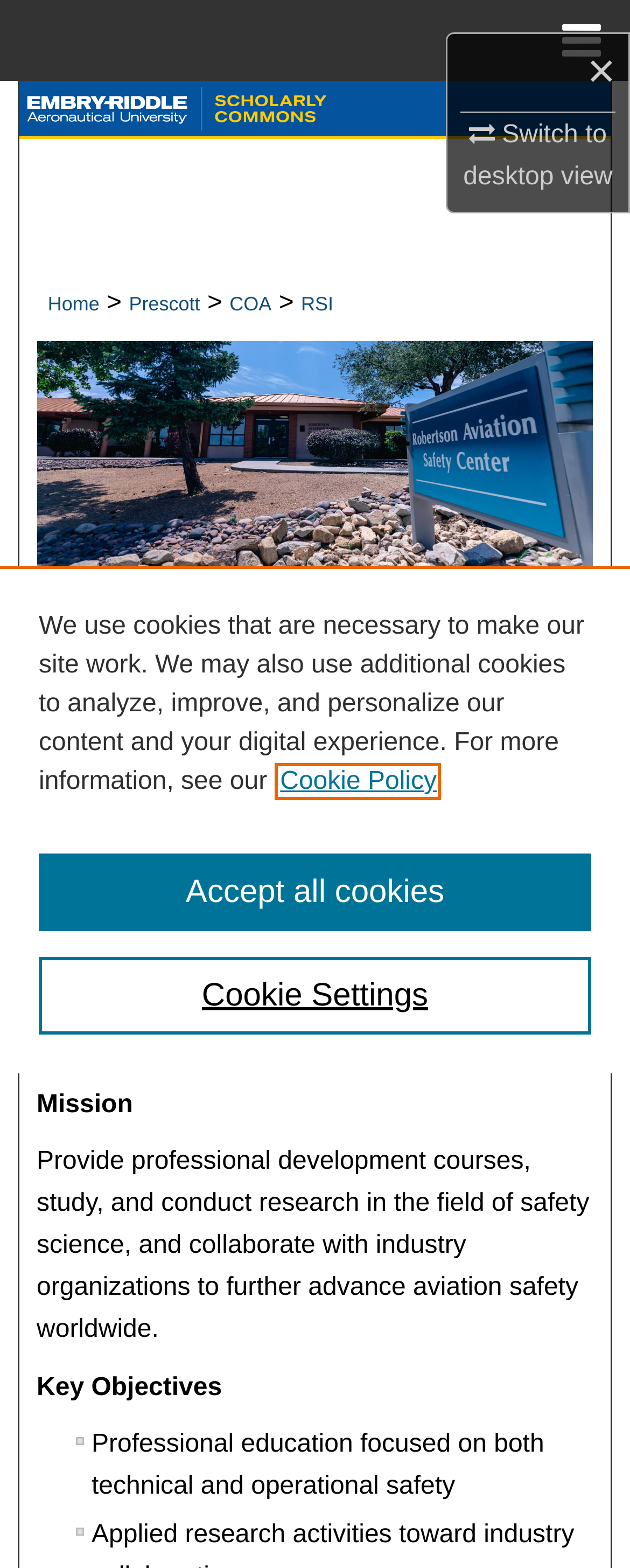Please locate the bounding box coordinates of the element that should be clicked to complete the given instruction: "Go to Scholarly Commons".

[0.03, 0.052, 0.97, 0.088]